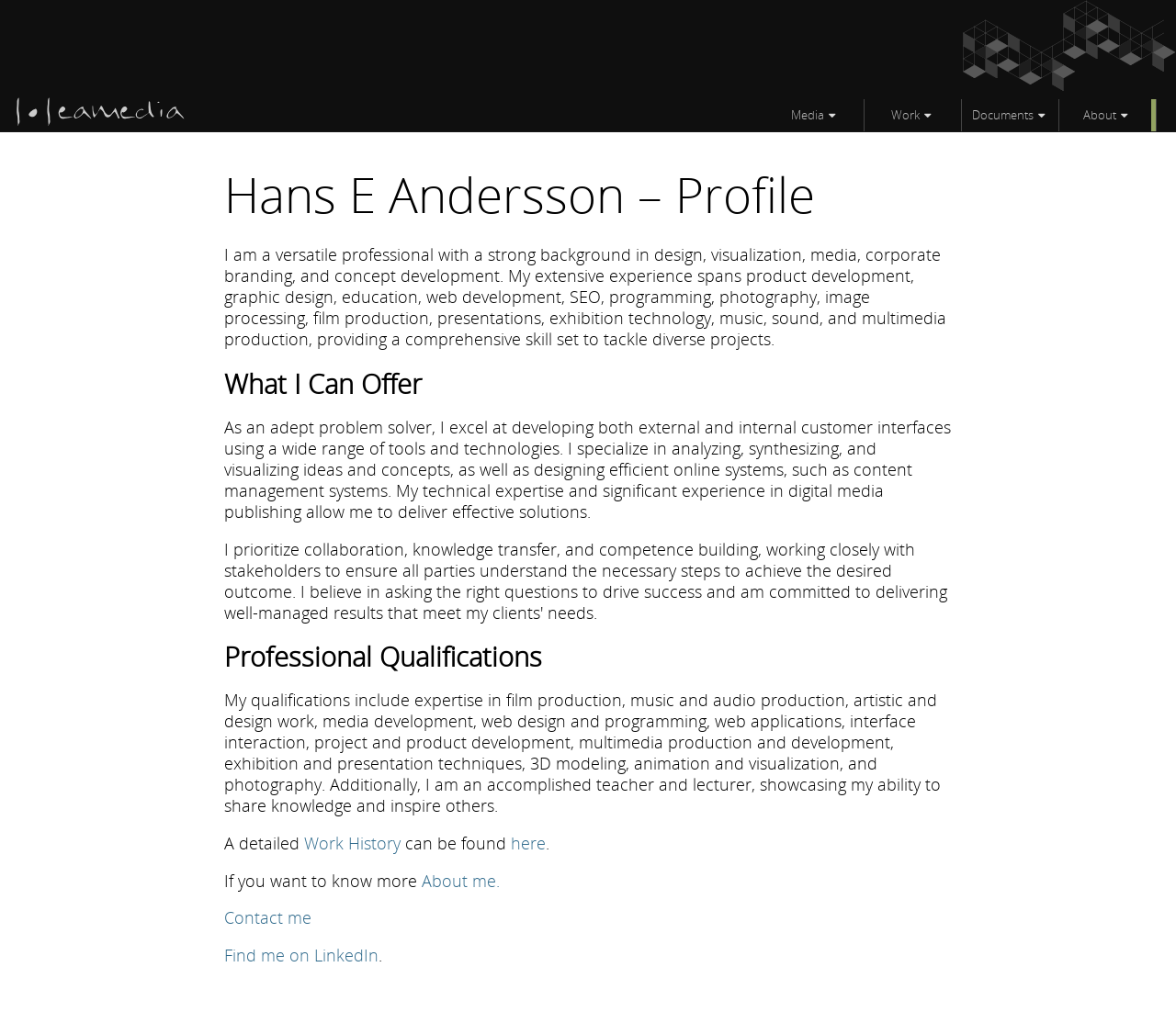Describe all the key features of the webpage in detail.

This webpage is a personal profile of Hans E Andersson, showcasing his expertise and services in various fields. At the top left, there is a link to "heamedia.com" accompanied by an image. On the top right, there are four links: "Media", "Work", "Documents", and "About", each with a small icon.

Below the top navigation, there is a heading "Hans E Andersson – Profile" followed by a brief introduction to Hans, highlighting his versatility and extensive experience in design, visualization, media, corporate branding, and concept development.

The next section is headed "What I Can Offer", where Hans describes his skills as a problem solver and his expertise in developing customer interfaces, analyzing and visualizing ideas, and designing efficient online systems.

The "Professional Qualifications" section lists Hans' qualifications, including film production, music and audio production, artistic and design work, media development, web design and programming, and more. He also mentions his experience as a teacher and lecturer.

Further down, there are links to "Work History" and "About me", as well as a call to action to "Contact me" or "Find me on LinkedIn". The page ends with a small empty space.